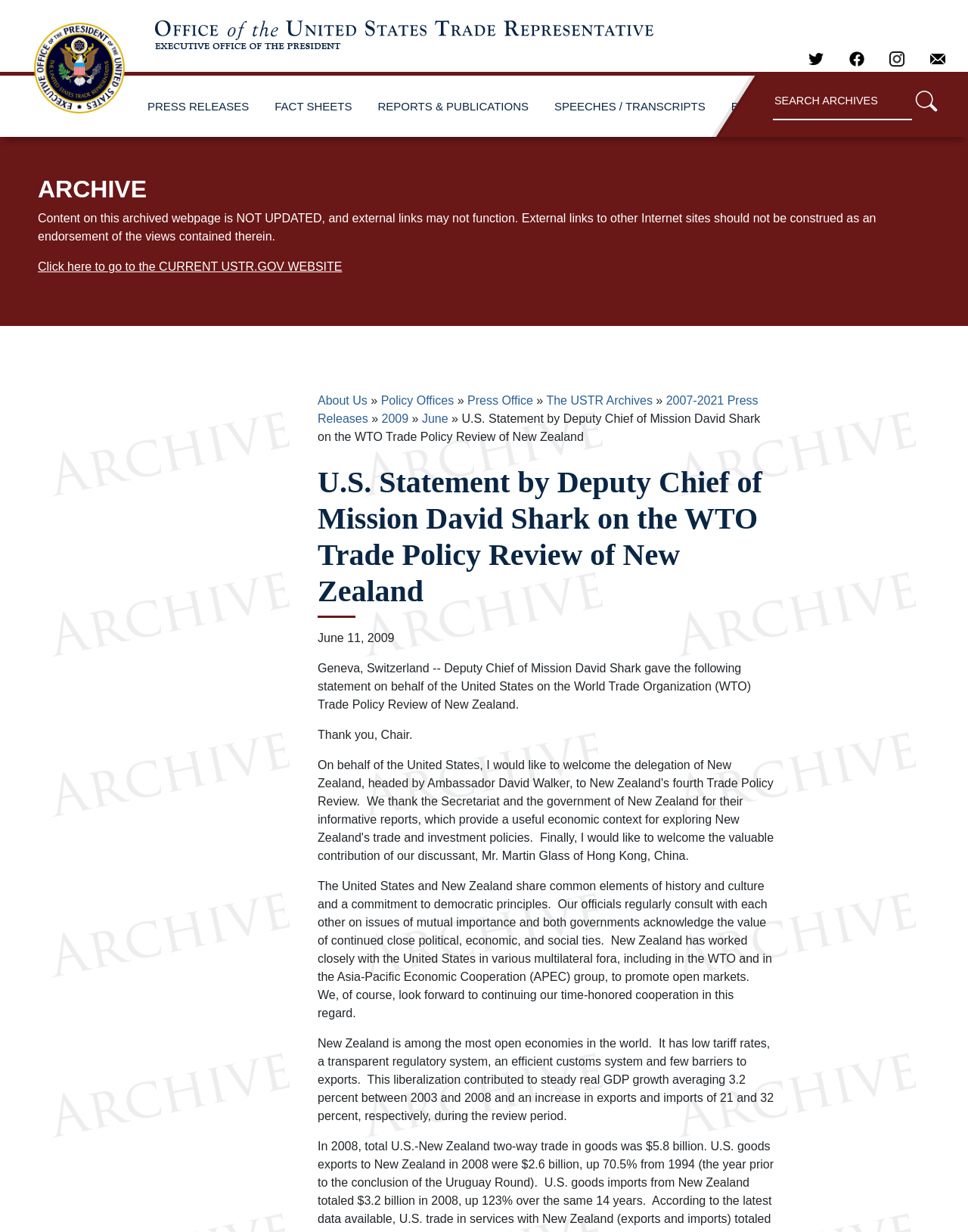Identify the bounding box coordinates of the element to click to follow this instruction: 'Check the USTR Archives'. Ensure the coordinates are four float values between 0 and 1, provided as [left, top, right, bottom].

[0.564, 0.32, 0.674, 0.33]